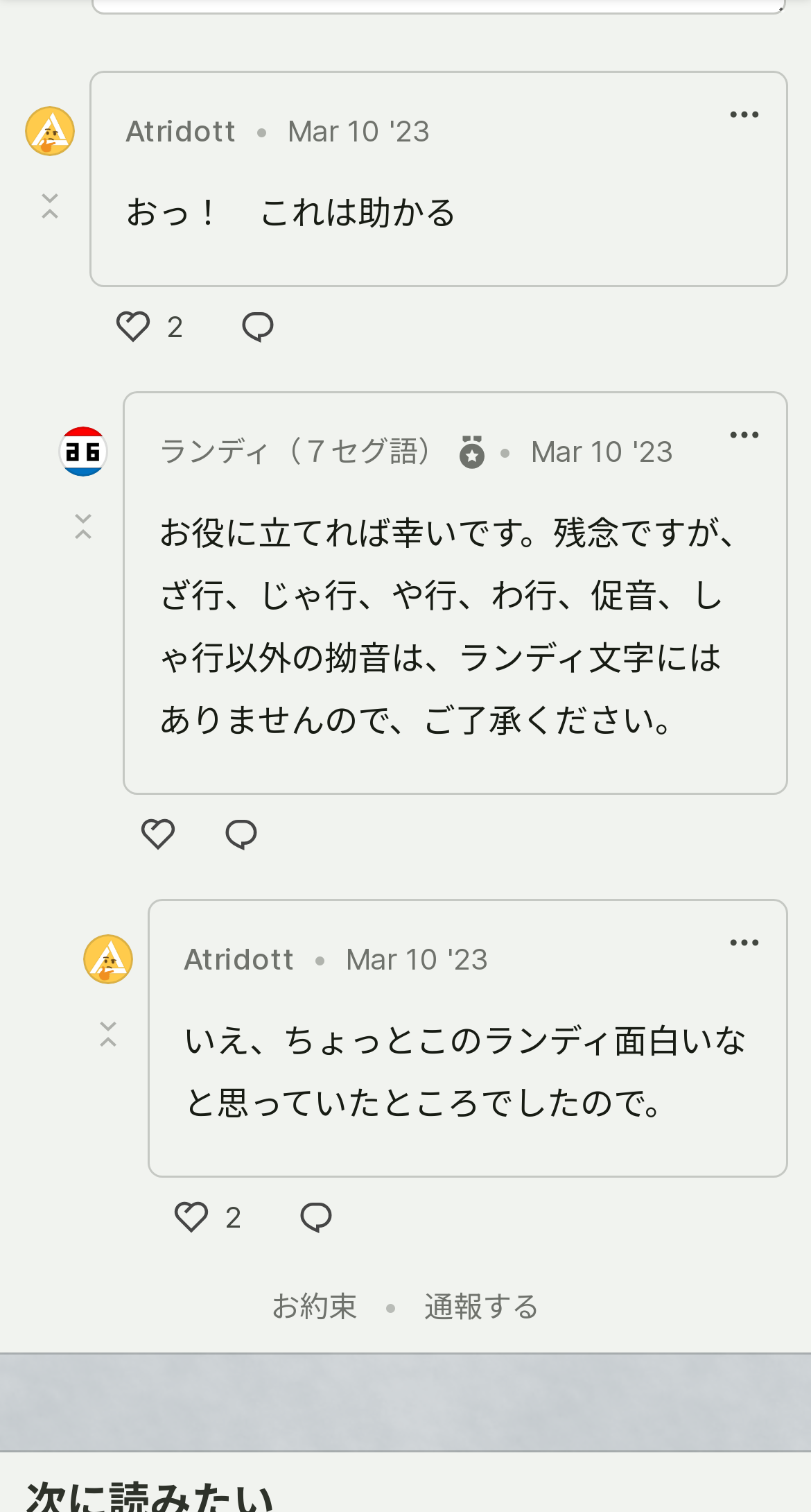Please identify the bounding box coordinates of the element's region that needs to be clicked to fulfill the following instruction: "Reply to the comment". The bounding box coordinates should consist of four float numbers between 0 and 1, i.e., [left, top, right, bottom].

[0.267, 0.193, 0.39, 0.237]